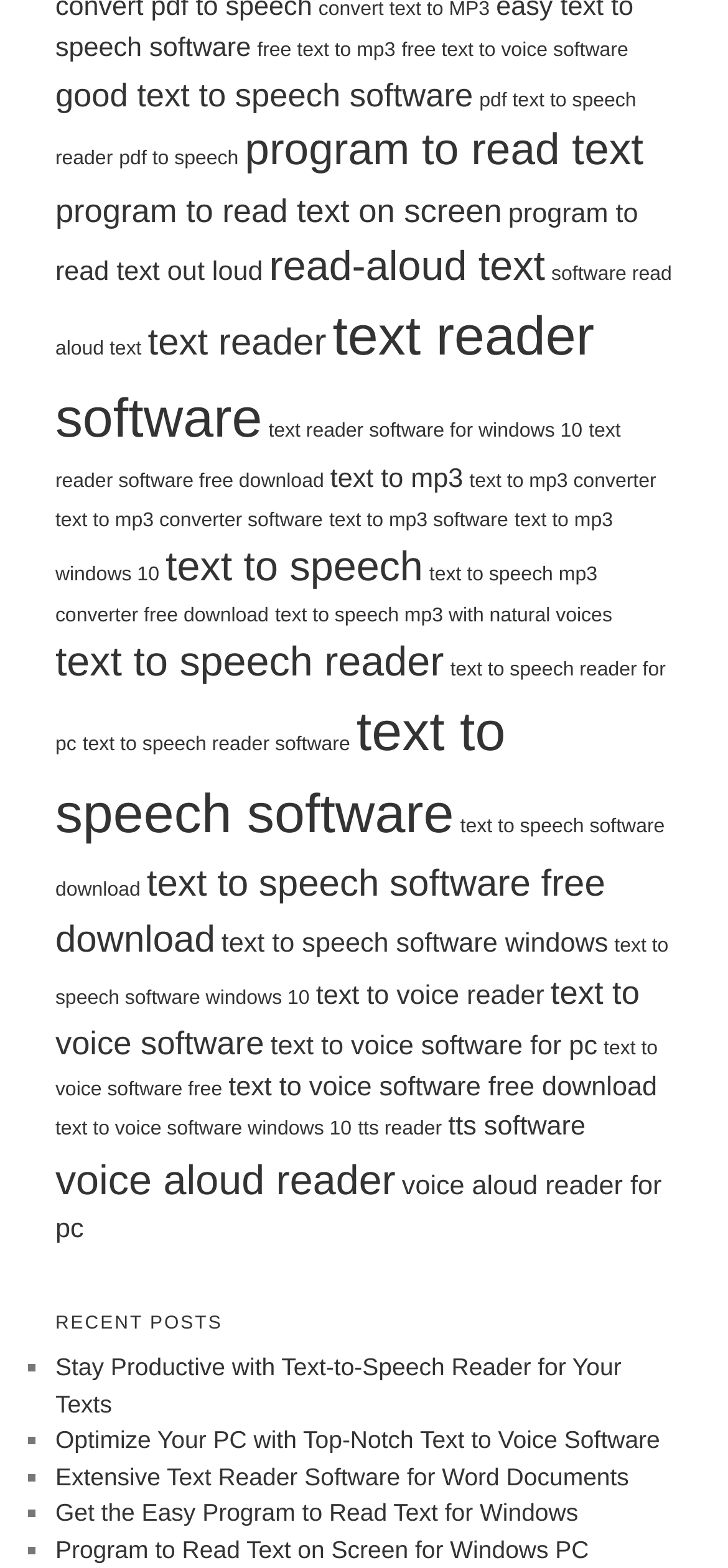What is the operating system mentioned in the link 'text to speech software windows 10'?
Using the image as a reference, answer the question with a short word or phrase.

Windows 10